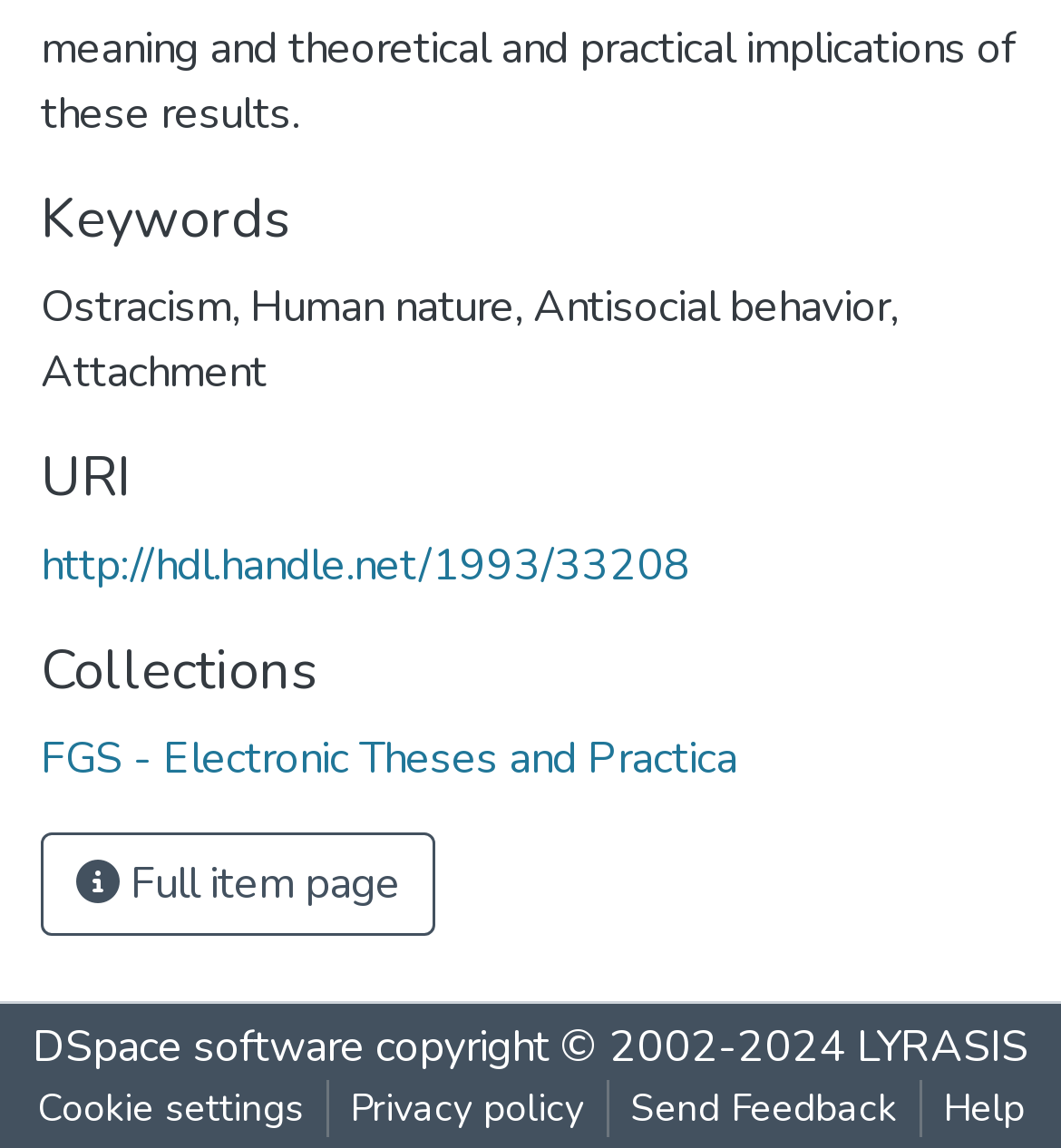What is the function of the button at the bottom?
Look at the screenshot and respond with a single word or phrase.

Full item page